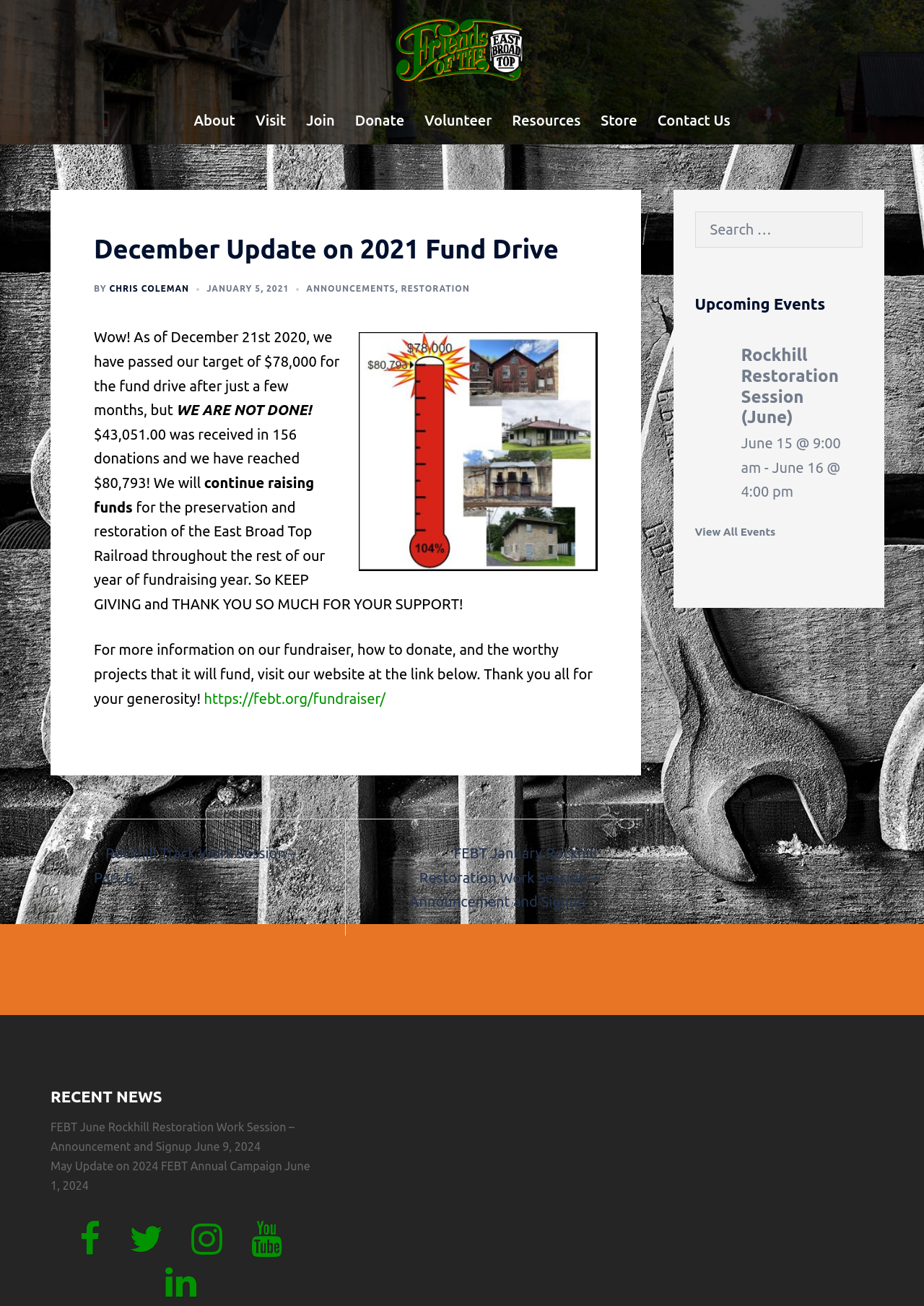Provide the bounding box coordinates for the specified HTML element described in this description: "January 5, 2021February 17, 2021". The coordinates should be four float numbers ranging from 0 to 1, in the format [left, top, right, bottom].

[0.224, 0.217, 0.313, 0.225]